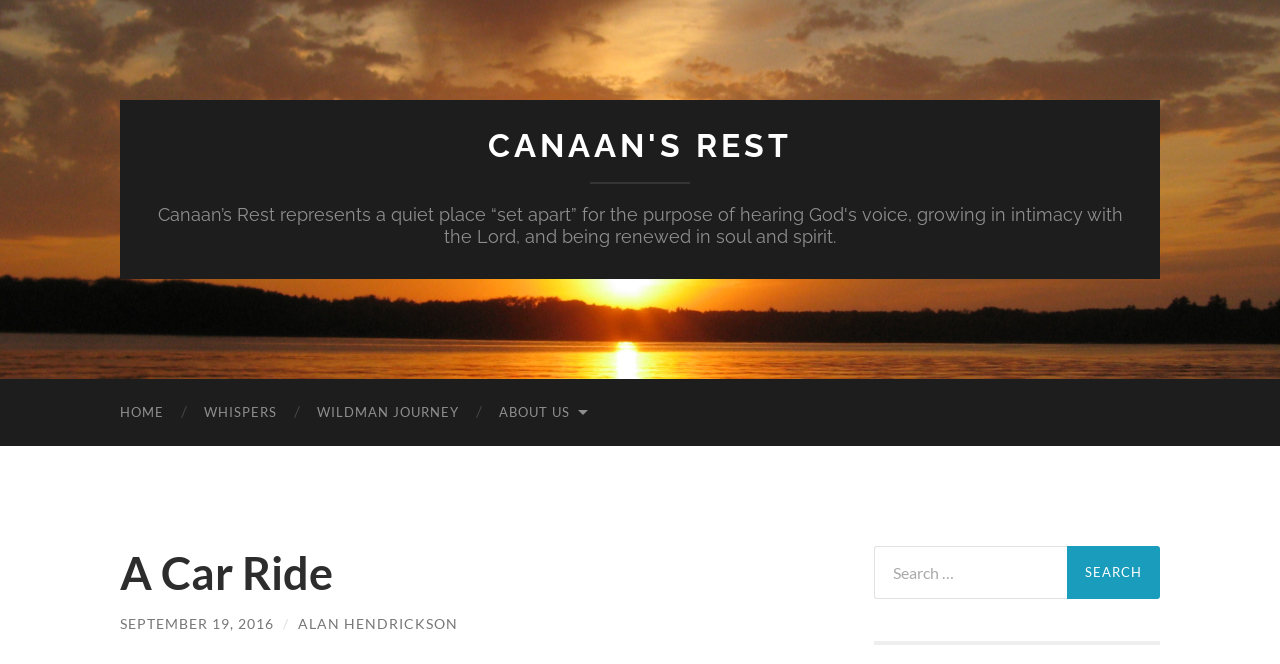Please find the bounding box coordinates (top-left x, top-left y, bottom-right x, bottom-right y) in the screenshot for the UI element described as follows: Home

[0.078, 0.57, 0.144, 0.671]